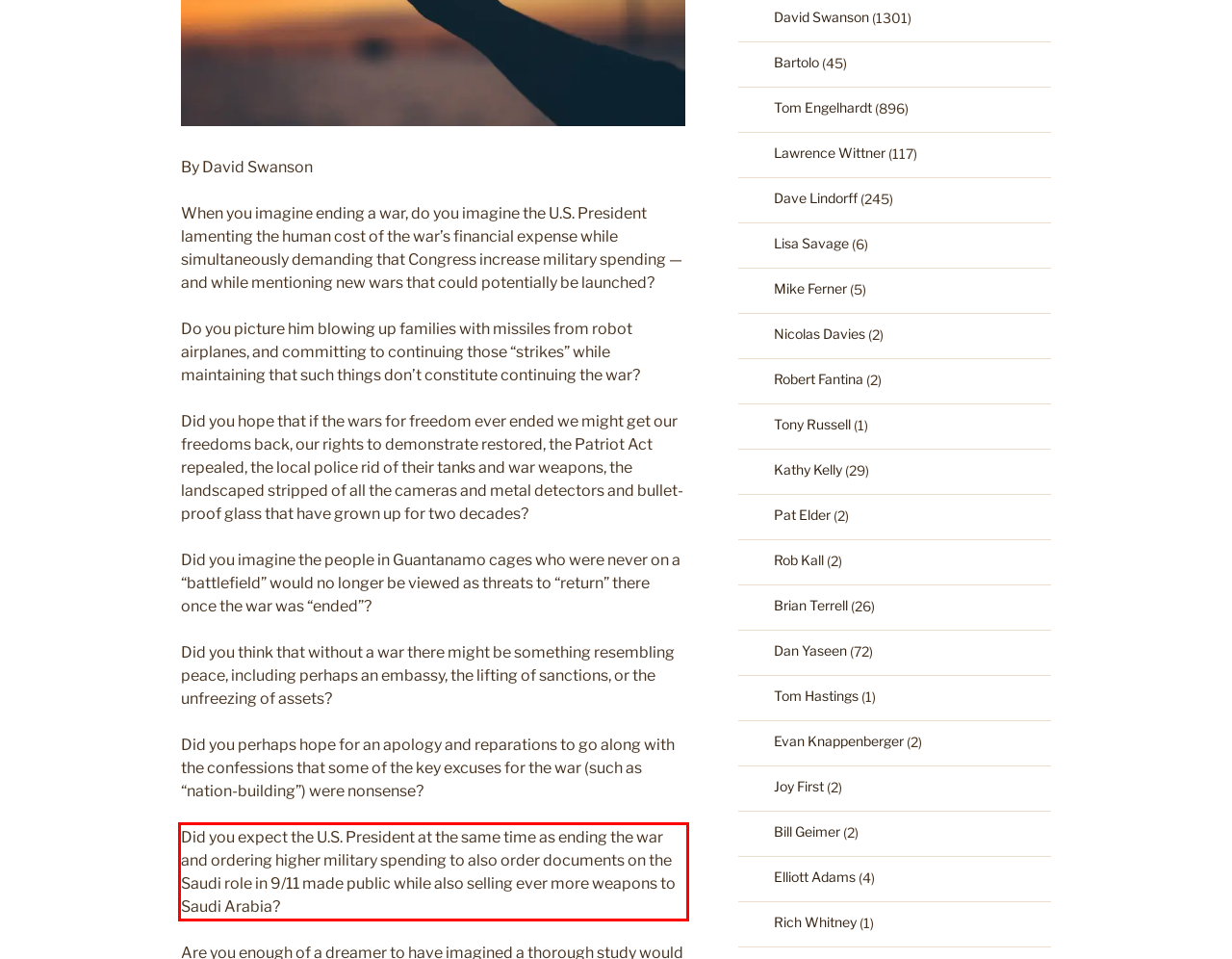Given a webpage screenshot with a red bounding box, perform OCR to read and deliver the text enclosed by the red bounding box.

Did you expect the U.S. President at the same time as ending the war and ordering higher military spending to also order documents on the Saudi role in 9/11 made public while also selling ever more weapons to Saudi Arabia?